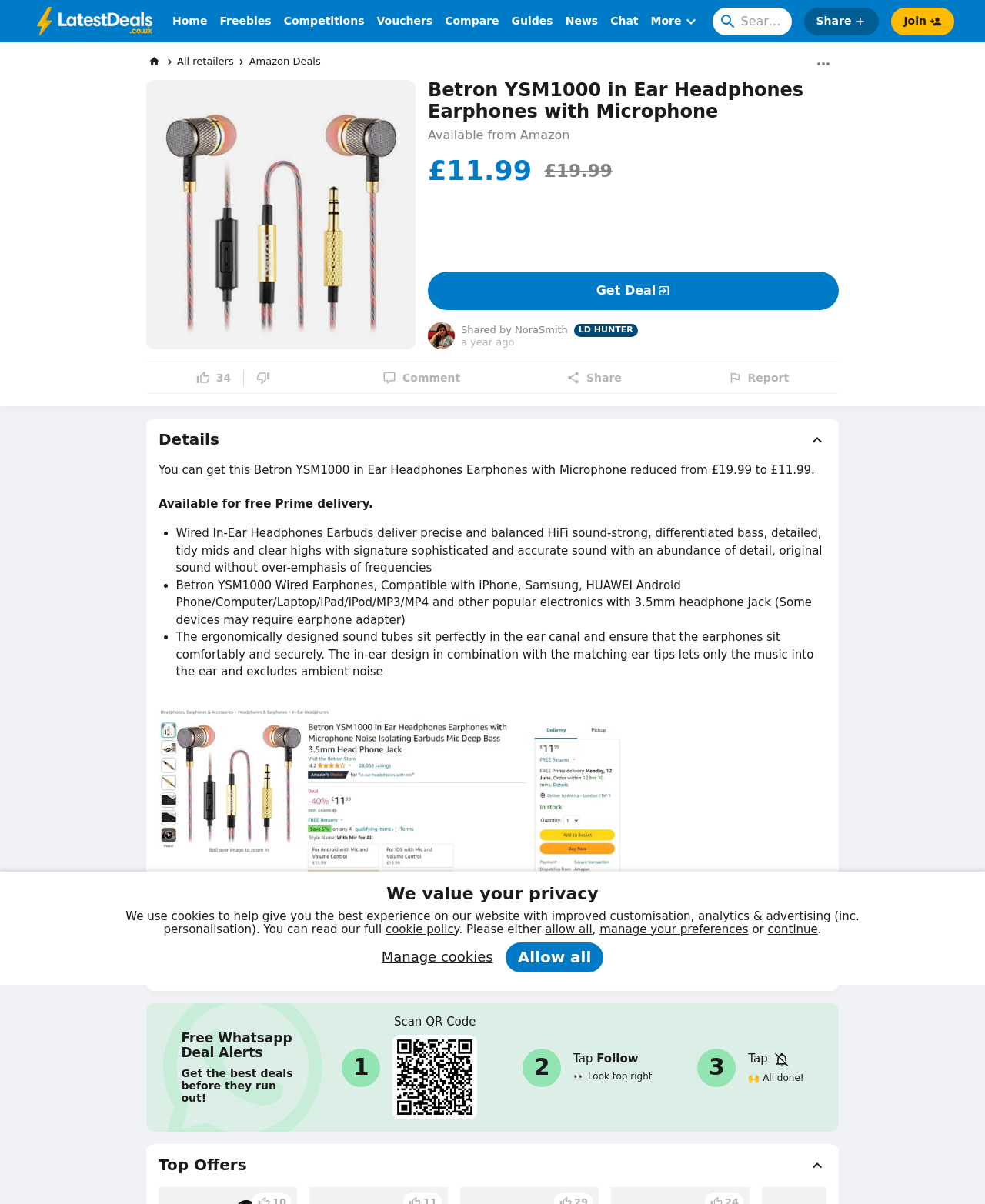What is the original price of the headphones?
Look at the webpage screenshot and answer the question with a detailed explanation.

I found the answer by looking at the text '£19.99' which is located above the text 'You can get this Betron YSM1000 in Ear Headphones Earphones with Microphone reduced from £19.99 to £11.99'.